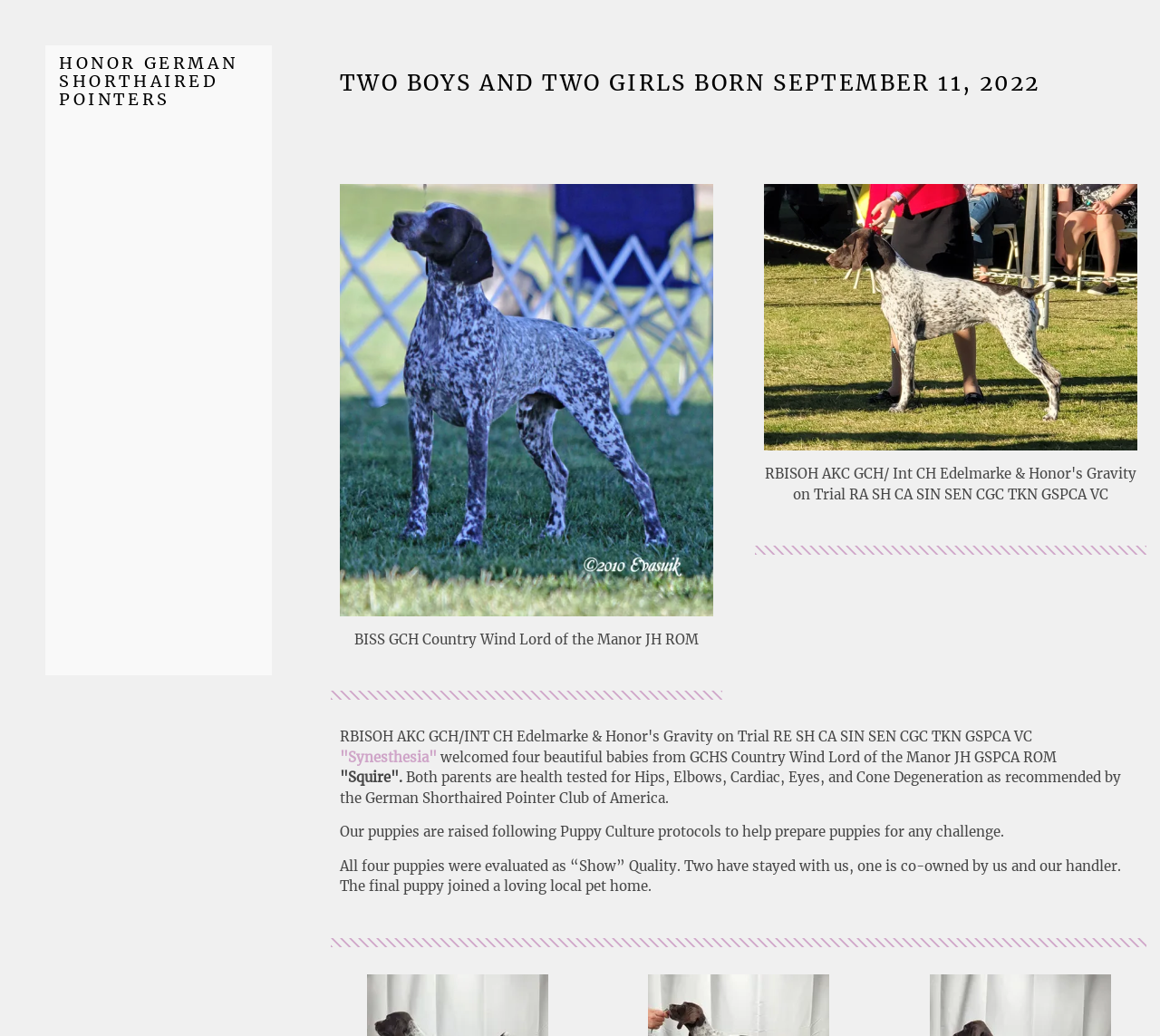Please find and report the bounding box coordinates of the element to click in order to perform the following action: "View 'Available Puppies'". The coordinates should be expressed as four float numbers between 0 and 1, in the format [left, top, right, bottom].

[0.035, 0.554, 0.136, 0.576]